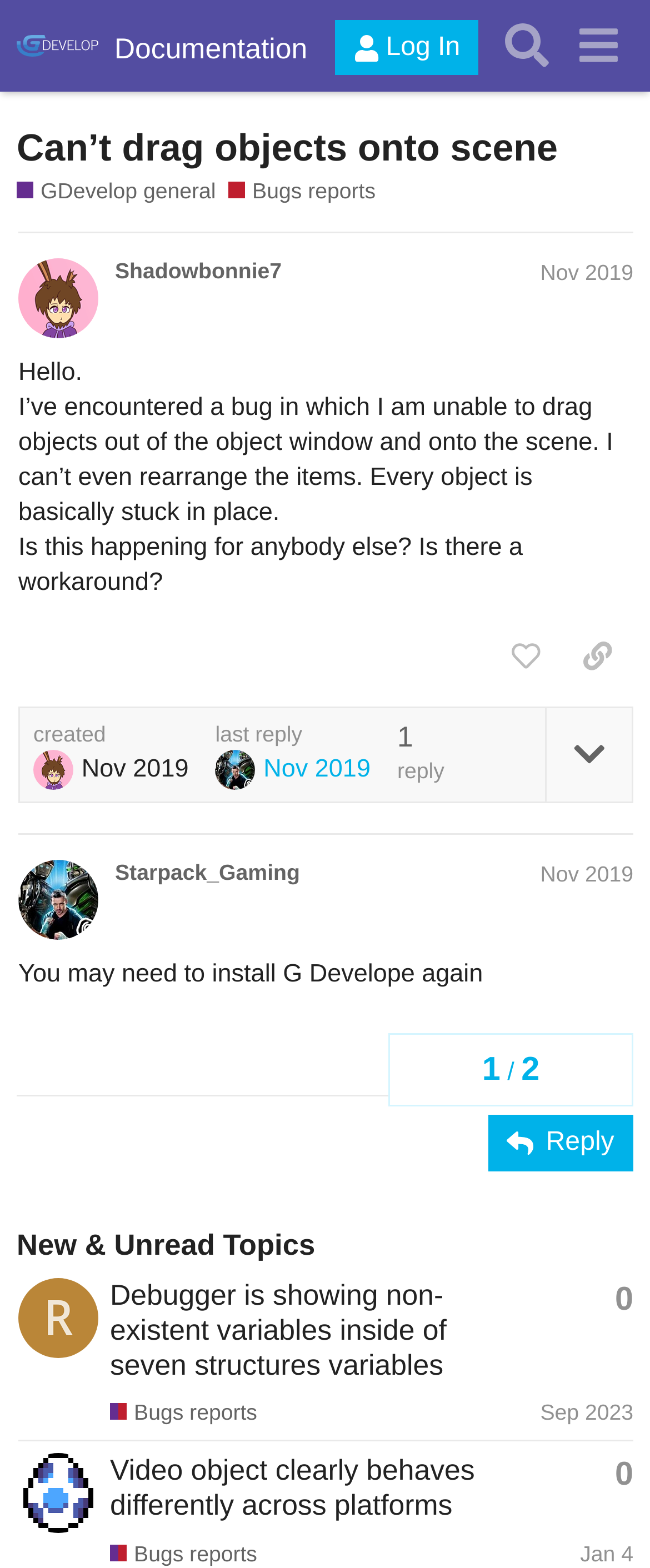Predict the bounding box coordinates of the area that should be clicked to accomplish the following instruction: "Click on the 'Leave a comment on Creeping man firmament all said' link". The bounding box coordinates should consist of four float numbers between 0 and 1, i.e., [left, top, right, bottom].

None